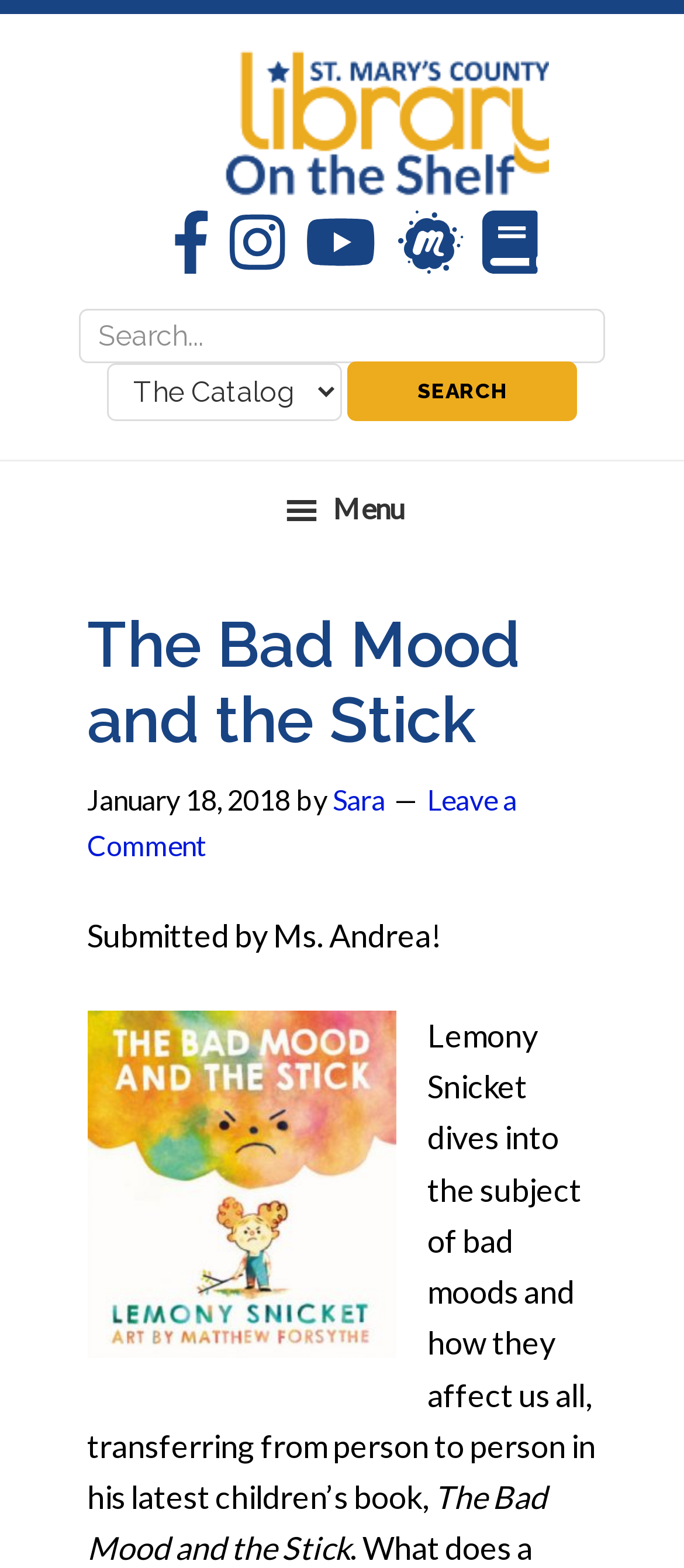Provide a short answer using a single word or phrase for the following question: 
What is the date of the article?

January 18, 2018